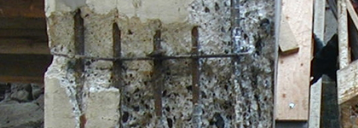Please give a succinct answer to the question in one word or phrase:
What is the purpose of the image?

To serve as a reference for professionals